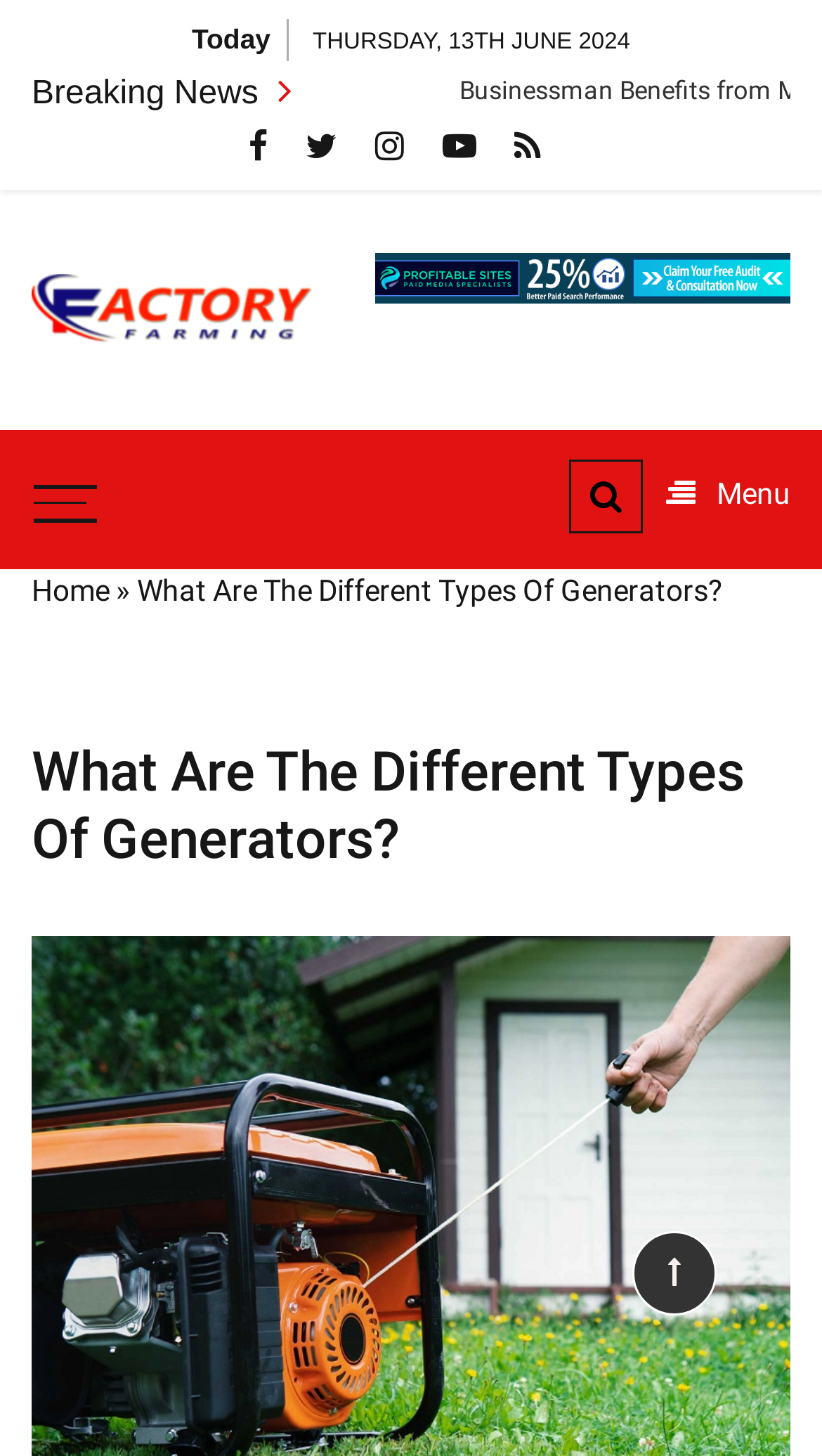Determine the bounding box of the UI component based on this description: "Home". The bounding box coordinates should be four float values between 0 and 1, i.e., [left, top, right, bottom].

[0.038, 0.394, 0.133, 0.418]